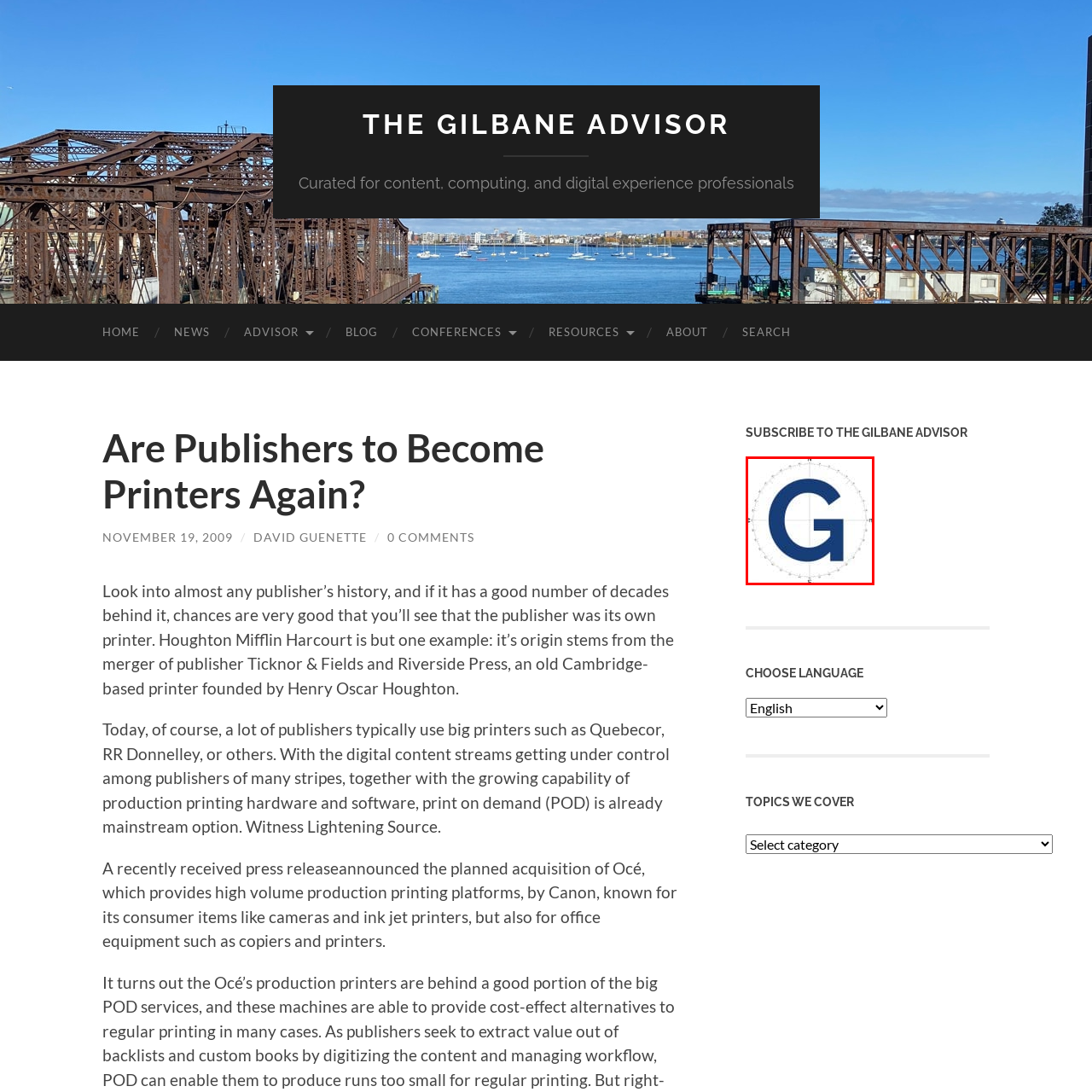Take a close look at the image outlined by the red bounding box and give a detailed response to the subsequent question, with information derived from the image: What industry does the Gilbane Advisor focus on?

The Gilbane Advisor's branding is curated for professionals in content, computing, and digital experiences, and the logo signifies the publication's focus on guiding its audience through relevant topics and resources in the industry.